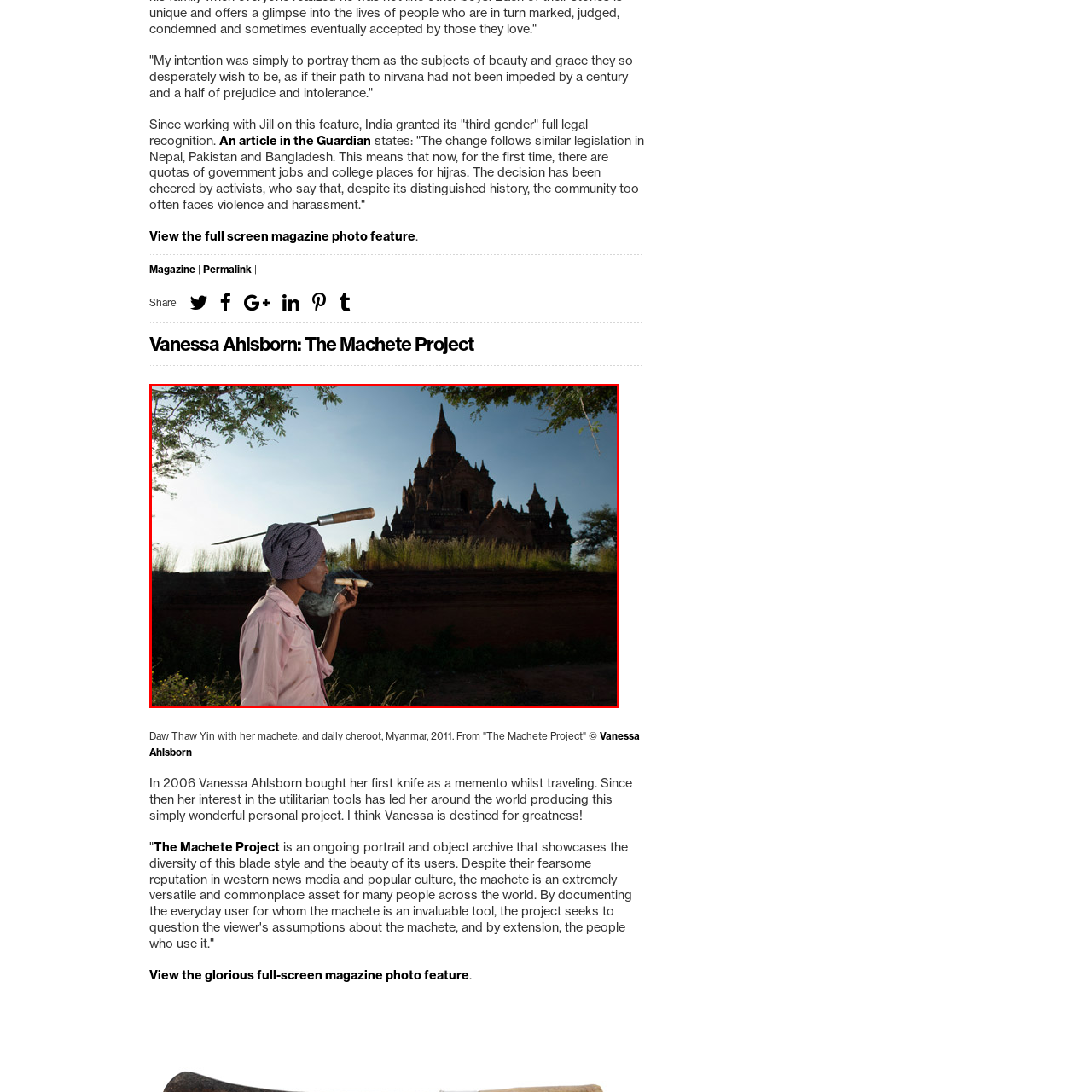Give a thorough and detailed explanation of the image enclosed by the red border.

In this striking image from "The Machete Project" by Vanessa Ahlsborn, a woman named Daw Thaw Yin stands poised, holding a cheroot in one hand while a machete balances elegantly on her head. The backdrop features the majestic silhouette of a temple in Myanmar, bathed in the soft glow of dusk. This powerful portrayal embodies the themes of beauty and resilience amidst cultural perceptions, as Ahlsborn's work seeks to challenge stereotypes associated with the machete and its users. The piece captures not just the utilitarian aspect of the machete but also reflects the rich history and diverse identity of its wielders, as seen through the lens of Ahlsborn's global journey.